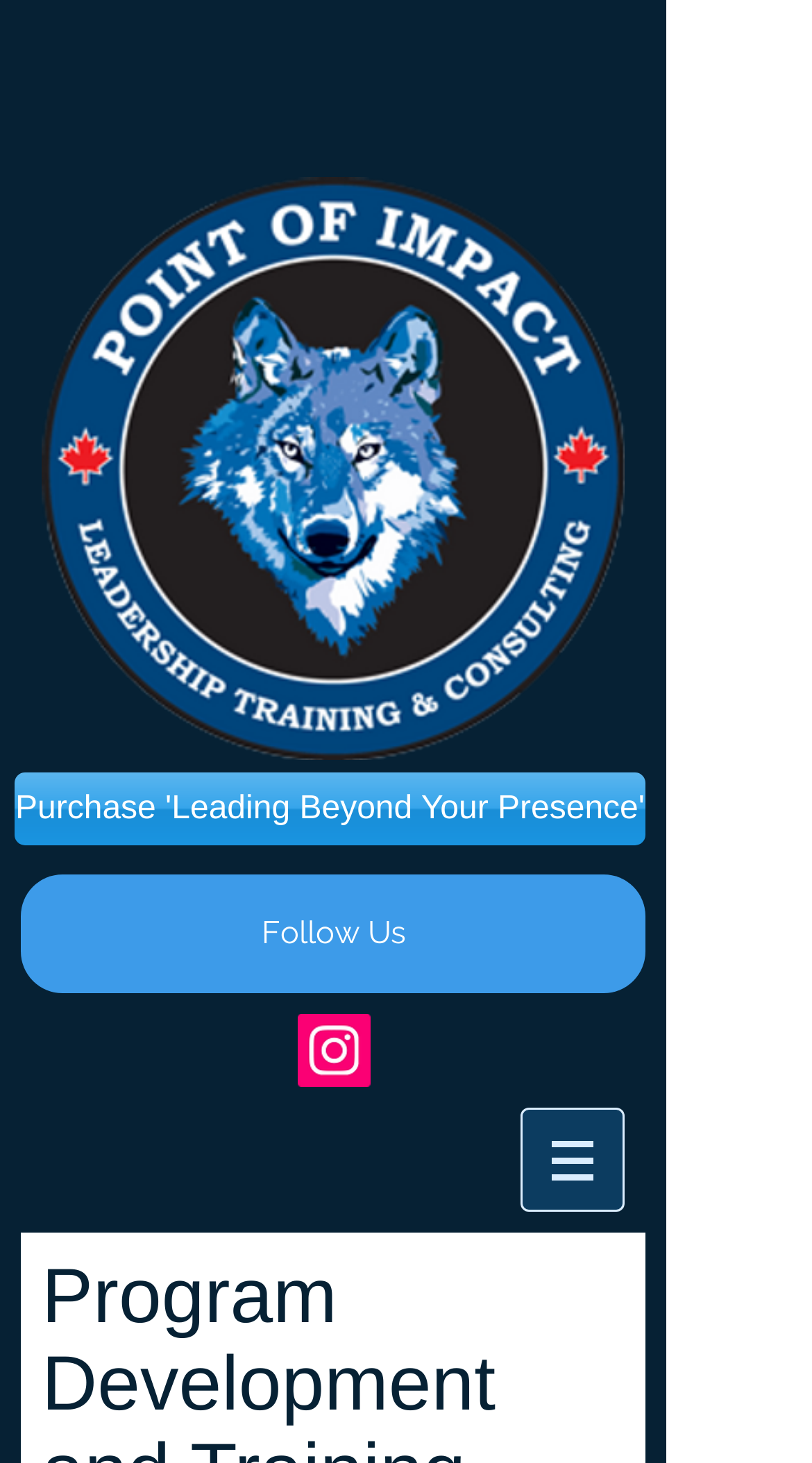Identify and provide the title of the webpage.

Point of Impact Leadership